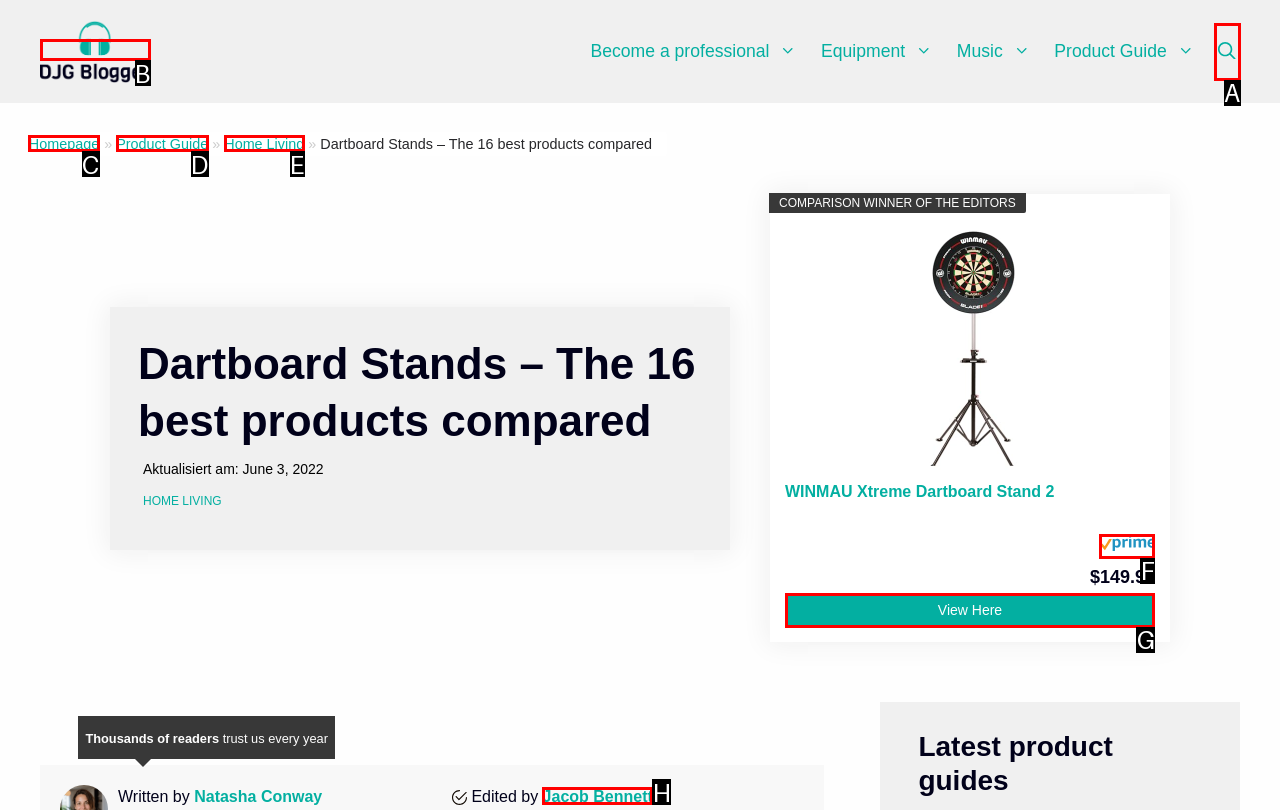Based on the element described as: aria-label="Open Search Bar"
Find and respond with the letter of the correct UI element.

A